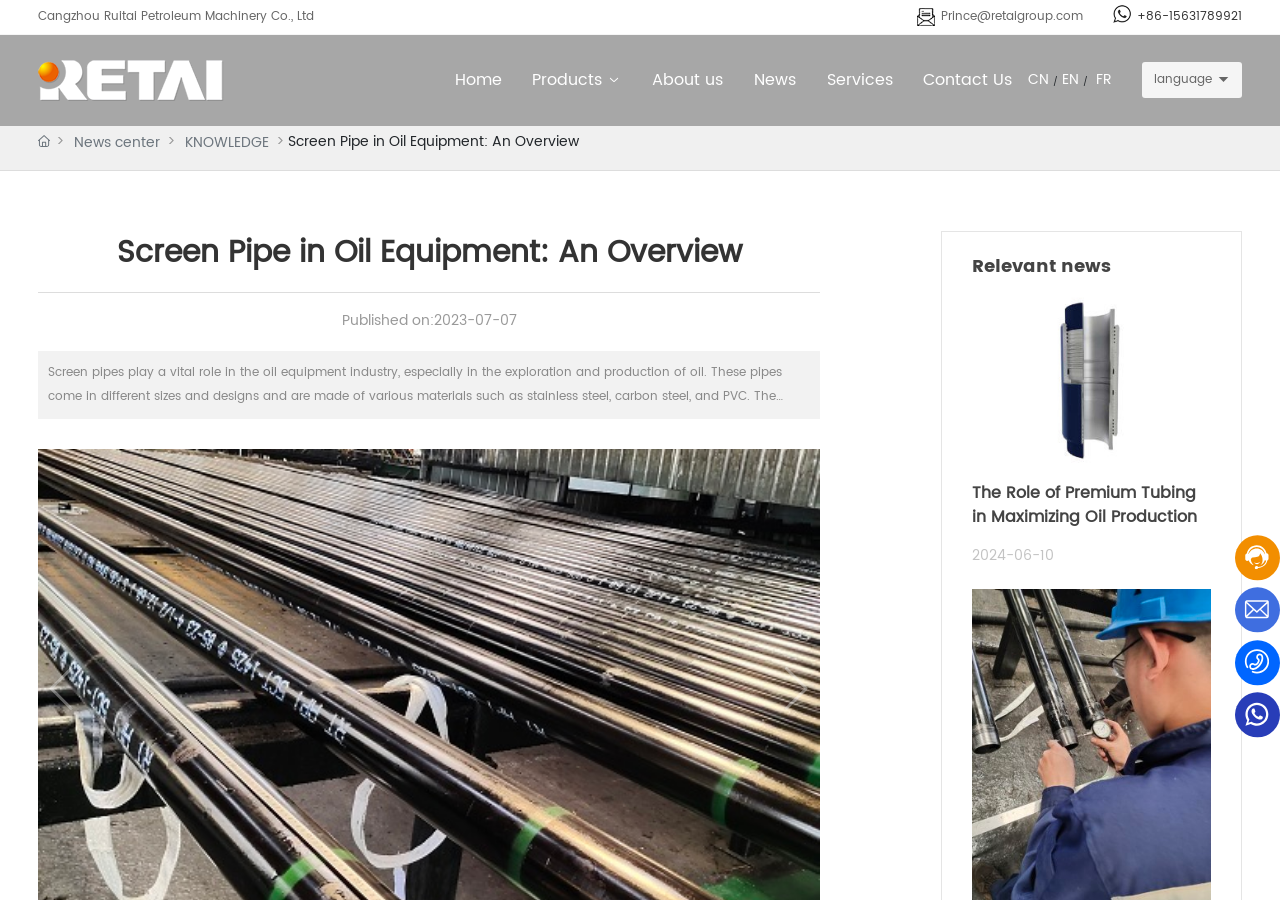What is the primary function of screen pipes?
Please provide a single word or phrase as your answer based on the image.

filter out unwanted materials